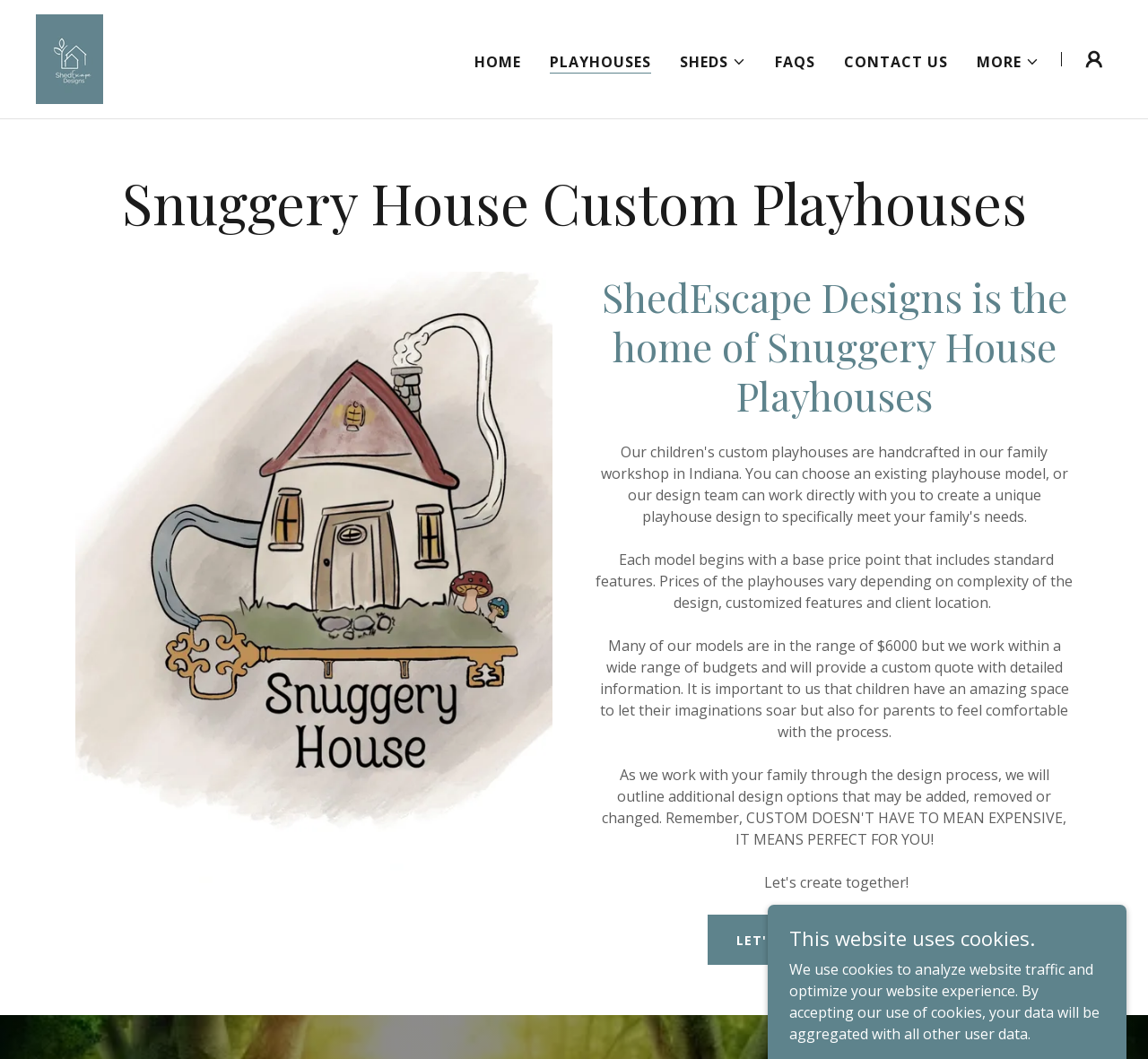Identify the bounding box coordinates of the specific part of the webpage to click to complete this instruction: "Click on the Shedescape Designs logo".

[0.031, 0.014, 0.09, 0.098]